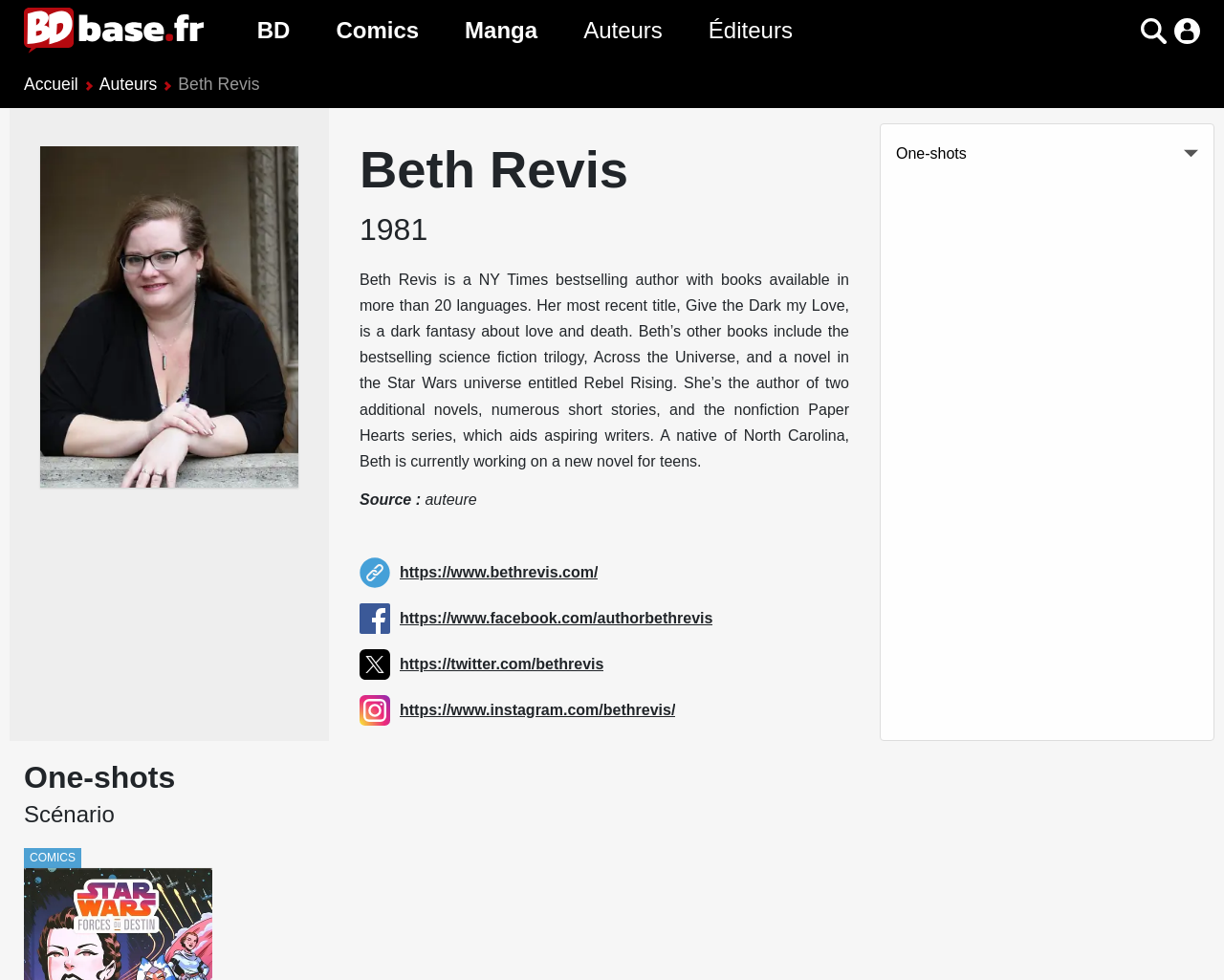What is the title of the recent book?
Please provide a comprehensive and detailed answer to the question.

I found the title of the recent book by looking at the article section, where it mentions 'Her most recent title, Give the Dark my Love, is a dark fantasy about love and death'.